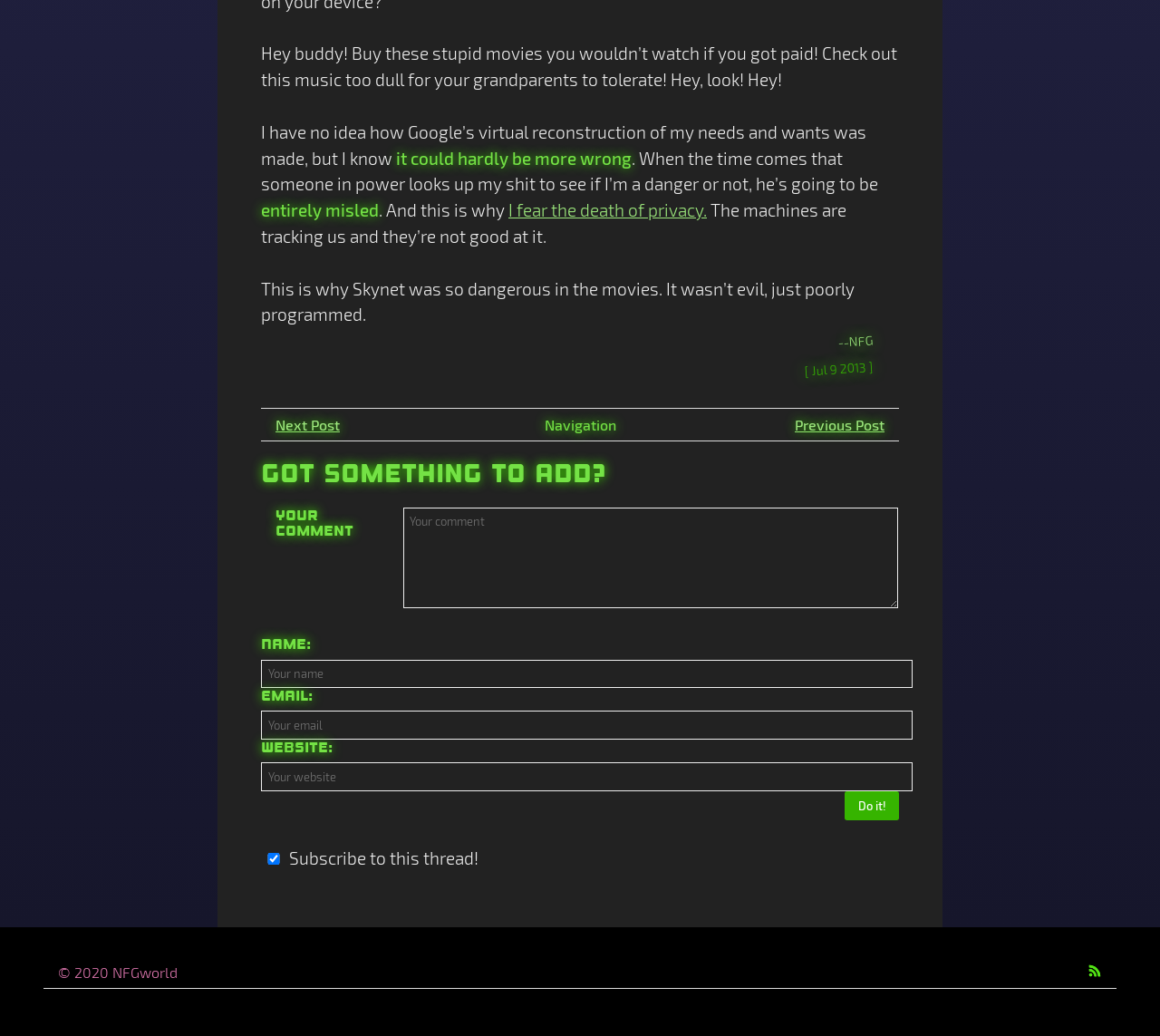What is the tone of the author's writing?
Please provide a detailed and thorough answer to the question.

The author's writing tone appears to be humorous, as evidenced by the sarcastic and playful language used in the text, such as 'Hey buddy! Buy these stupid movies you wouldn’t watch if you got paid!' and 'The machines are tracking us and they’re not good at it.' The author's use of irony and exaggeration suggests a lighthearted and humorous tone.